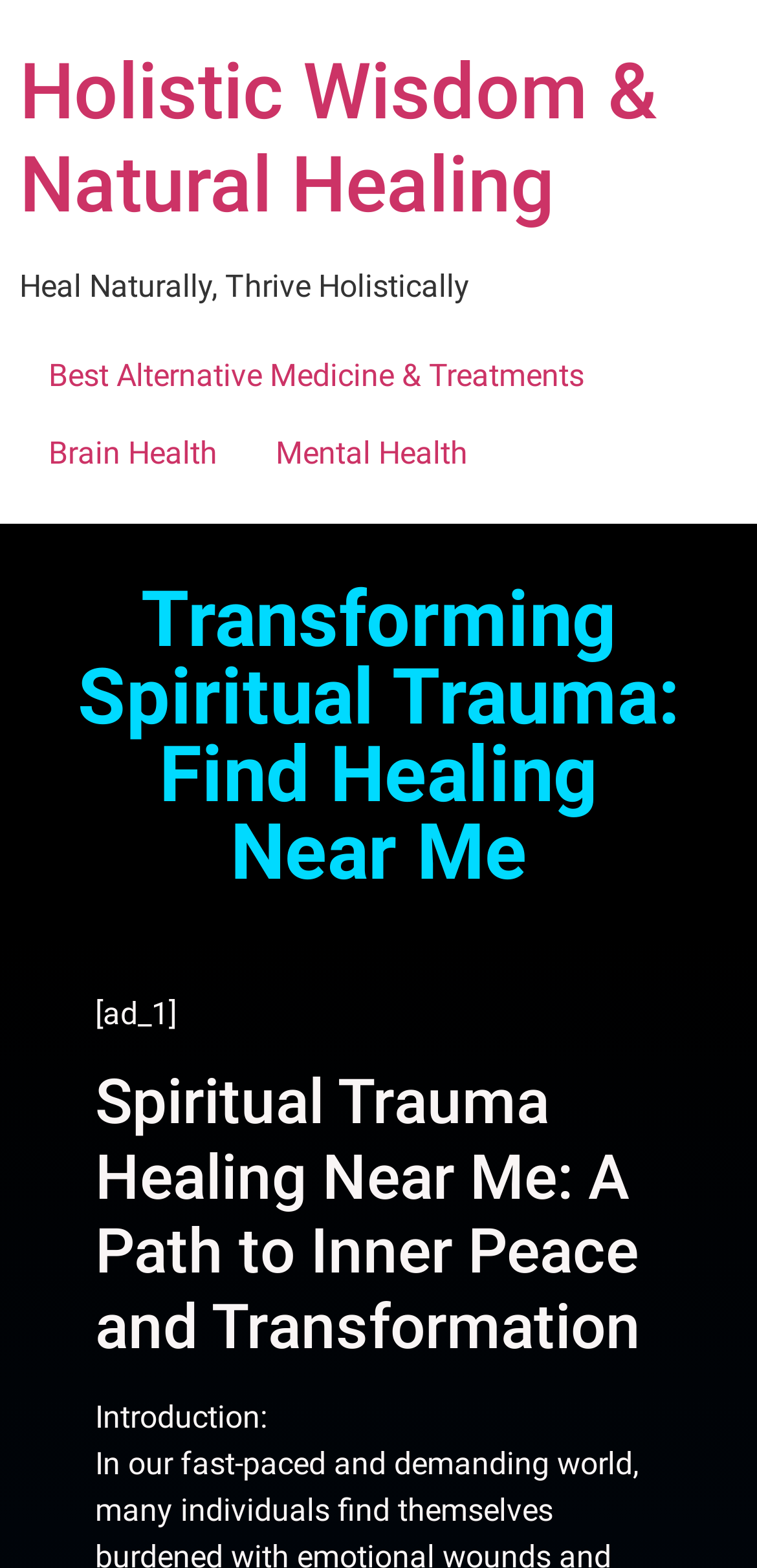Based on the provided description, "Holistic Wisdom & Natural Healing", find the bounding box of the corresponding UI element in the screenshot.

[0.026, 0.03, 0.869, 0.147]